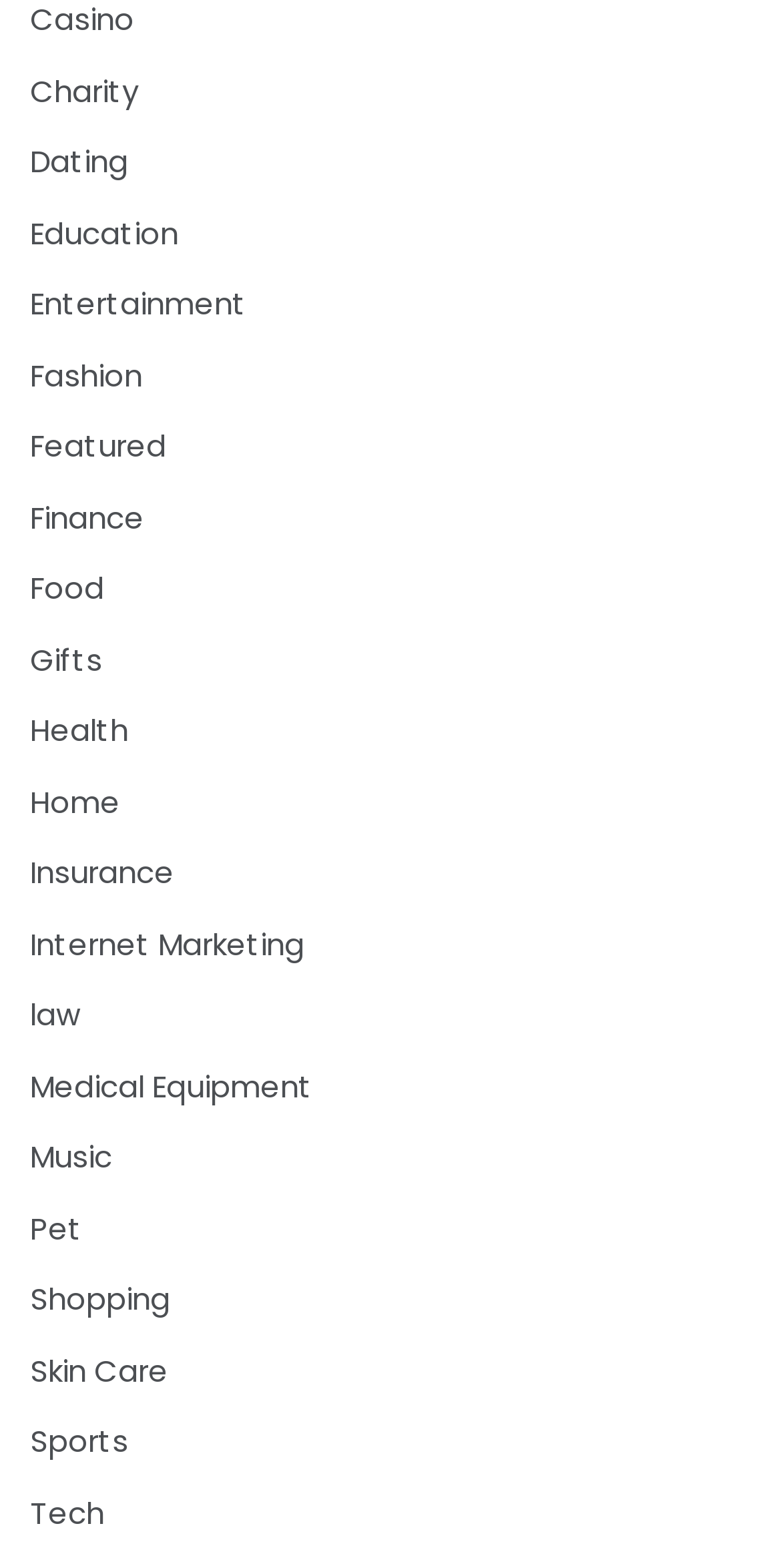Identify the bounding box coordinates for the UI element described as follows: Medical Equipment. Use the format (top-left x, top-left y, bottom-right x, bottom-right y) and ensure all values are floating point numbers between 0 and 1.

[0.038, 0.676, 0.4, 0.709]